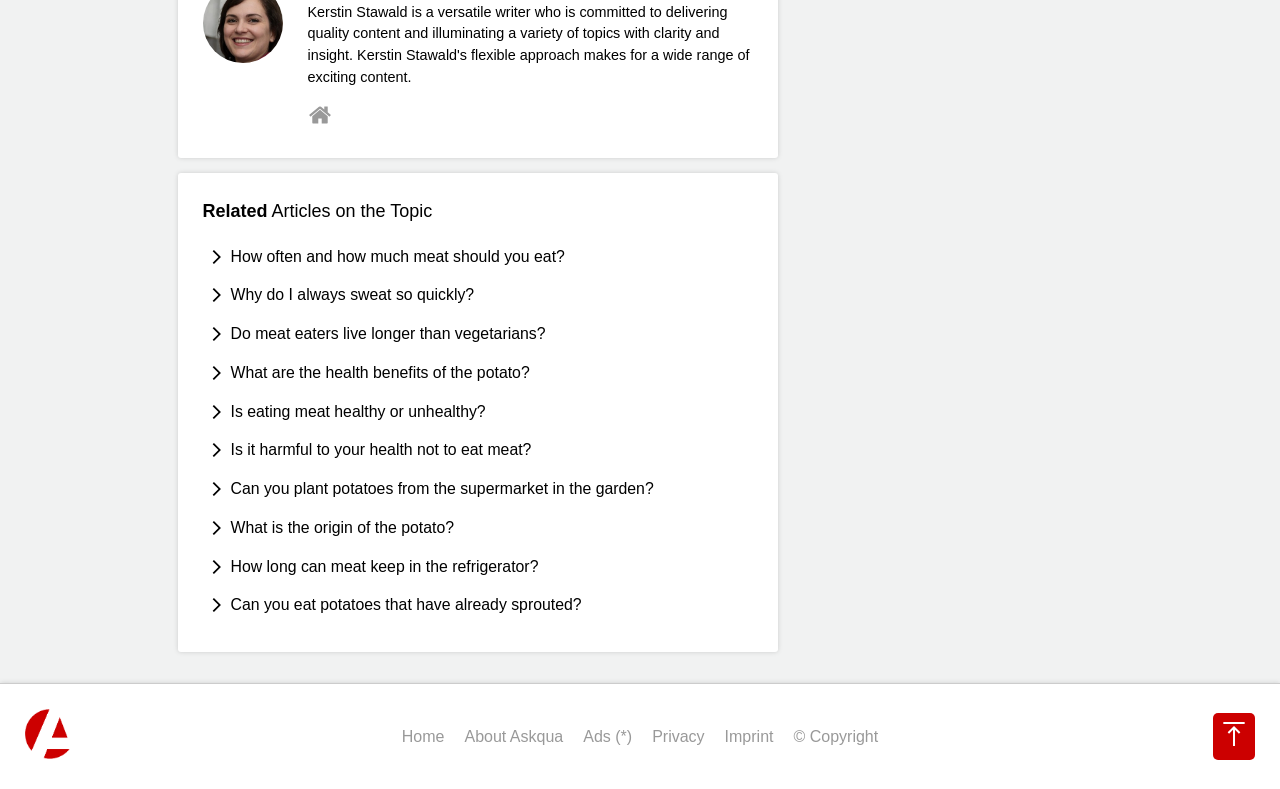Find the UI element described as: "Privacy" and predict its bounding box coordinates. Ensure the coordinates are four float numbers between 0 and 1, [left, top, right, bottom].

[0.502, 0.909, 0.558, 0.956]